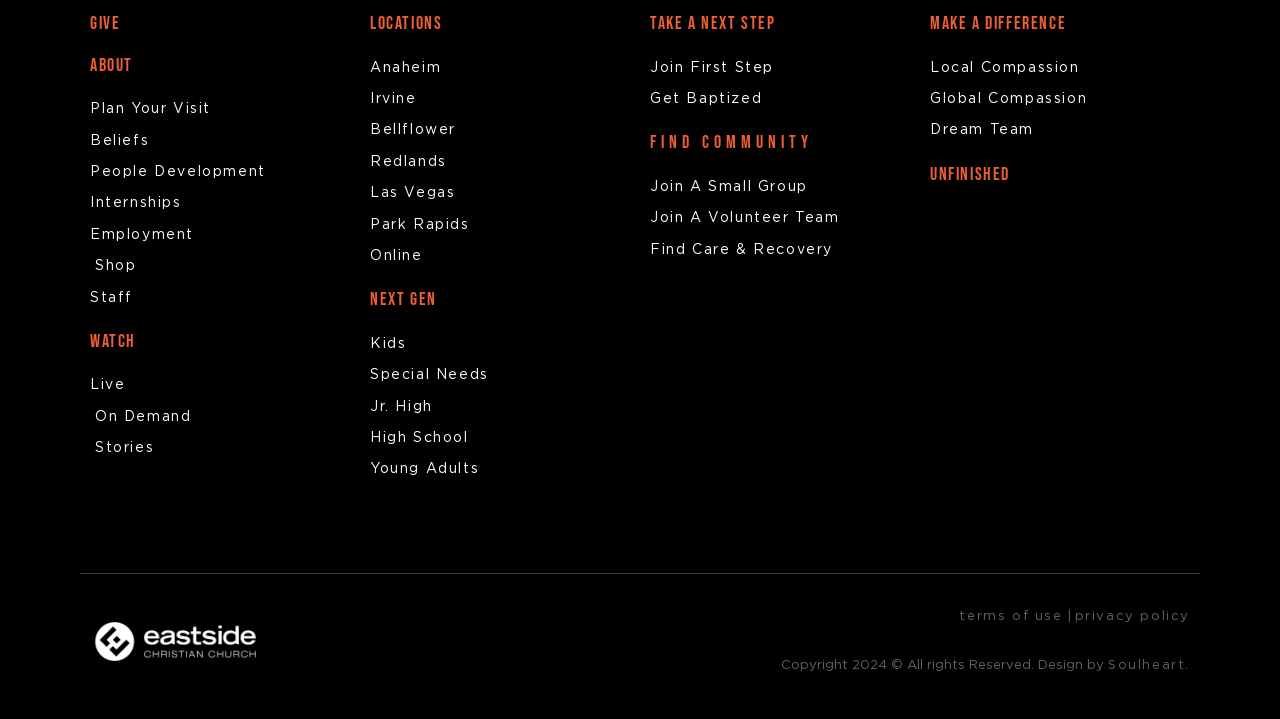Please find the bounding box coordinates for the clickable element needed to perform this instruction: "Explore 'LOCATIONS'".

[0.289, 0.018, 0.346, 0.047]